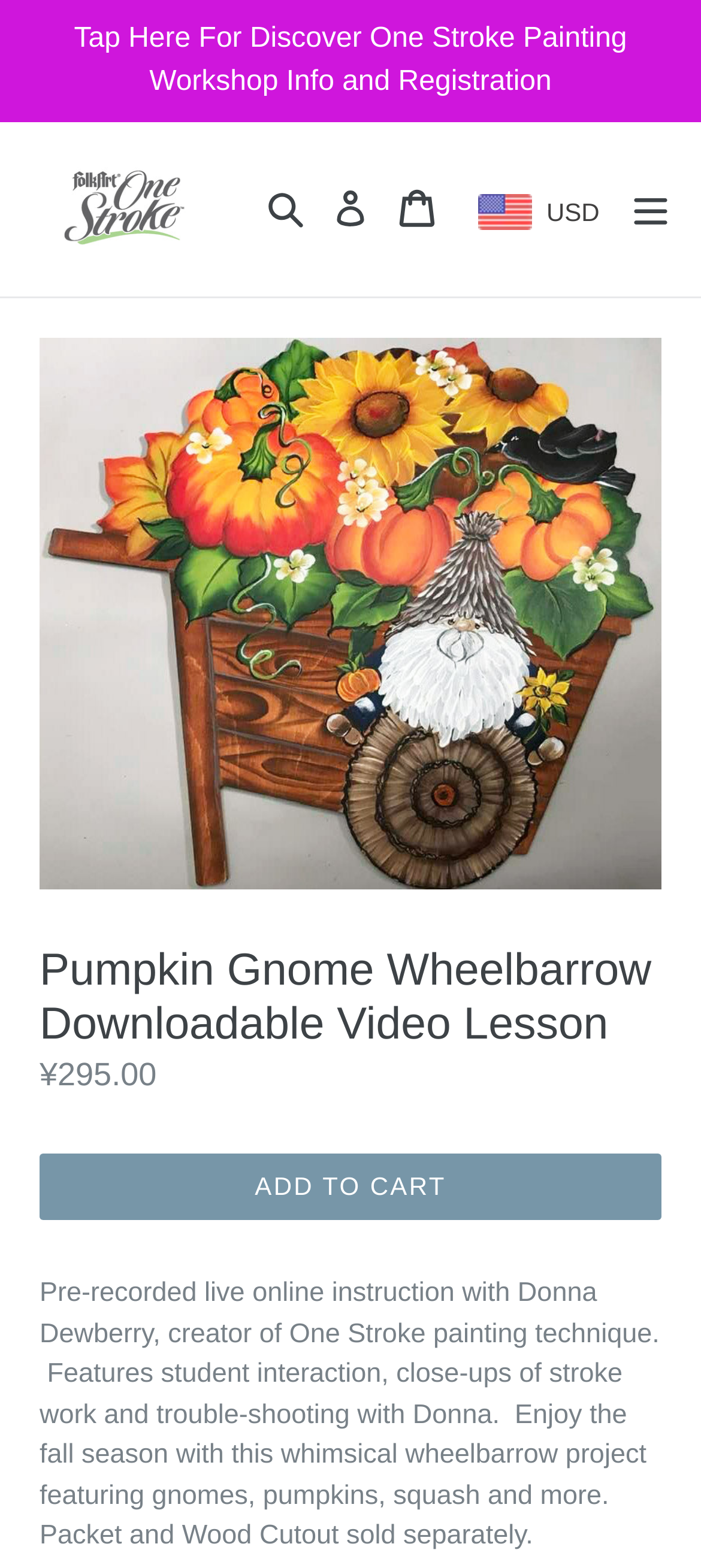What is the regular price of the video lesson?
Offer a detailed and full explanation in response to the question.

I found the answer by looking at the StaticText element with the text 'Regular price' and the adjacent StaticText element with the text '¥295.00'. This suggests that ¥295.00 is the regular price of the video lesson.